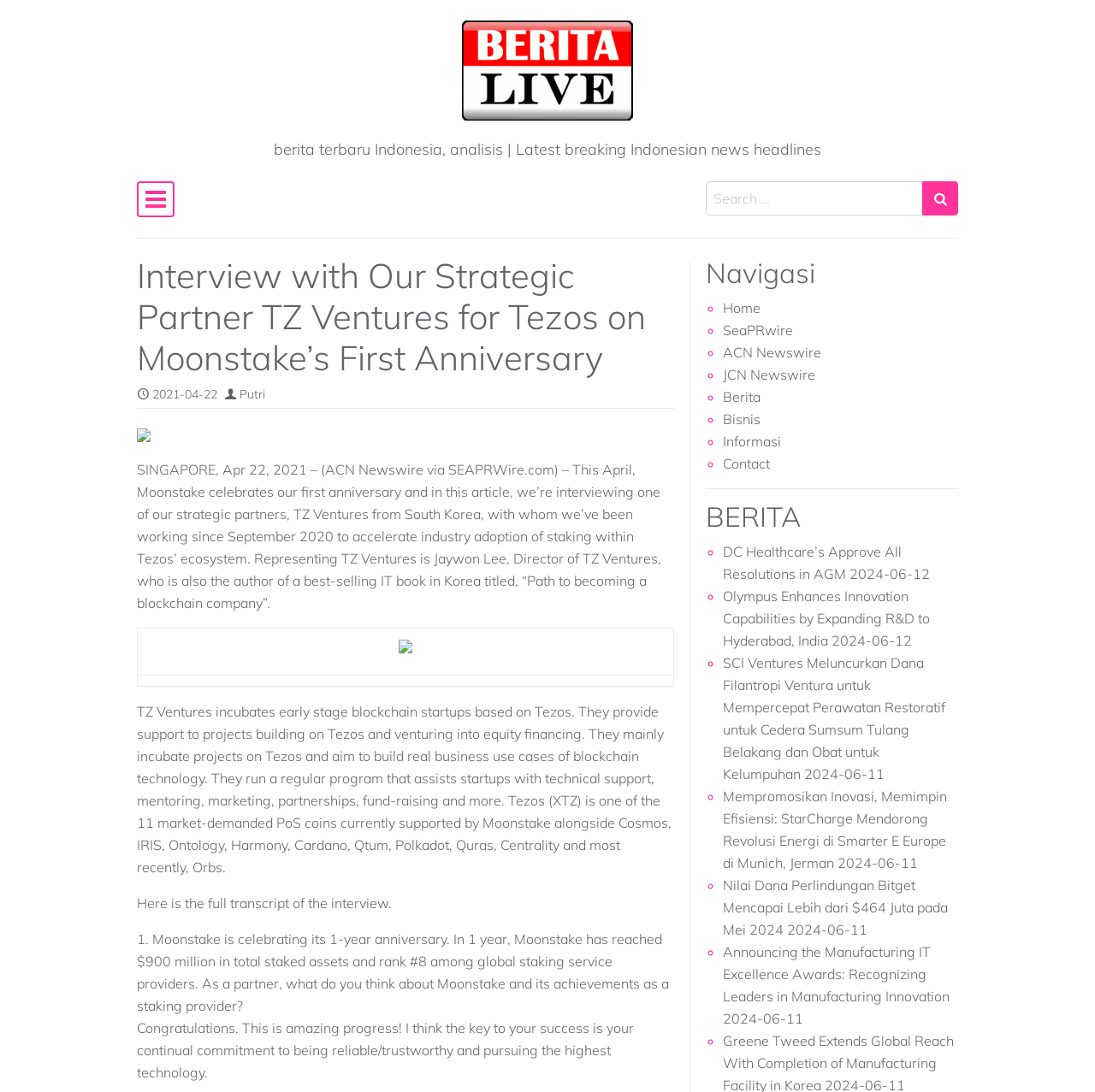Please find and report the primary heading text from the webpage.

Interview with Our Strategic Partner TZ Ventures for Tezos on Moonstake’s First Anniversary